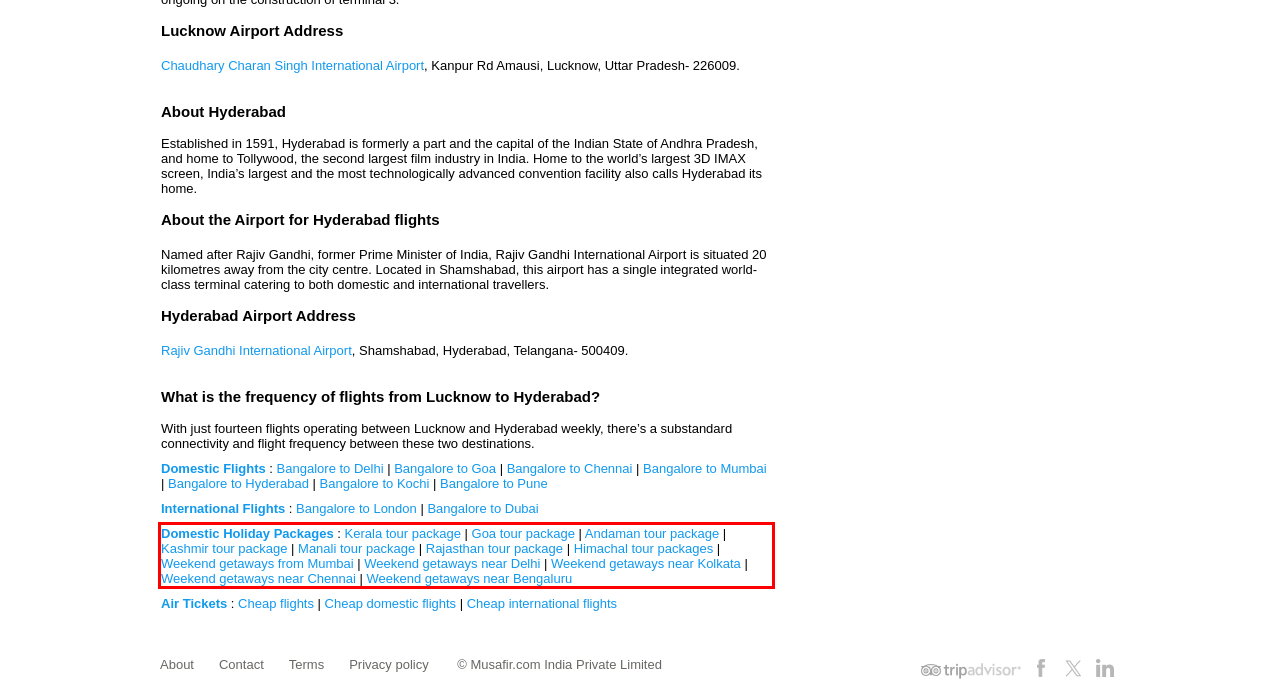You have a screenshot of a webpage with a red bounding box. Use OCR to generate the text contained within this red rectangle.

Domestic Holiday Packages : Kerala tour package | Goa tour package | Andaman tour package | Kashmir tour package | Manali tour package | Rajasthan tour package | Himachal tour packages | Weekend getaways from Mumbai | Weekend getaways near Delhi | Weekend getaways near Kolkata | Weekend getaways near Chennai | Weekend getaways near Bengaluru